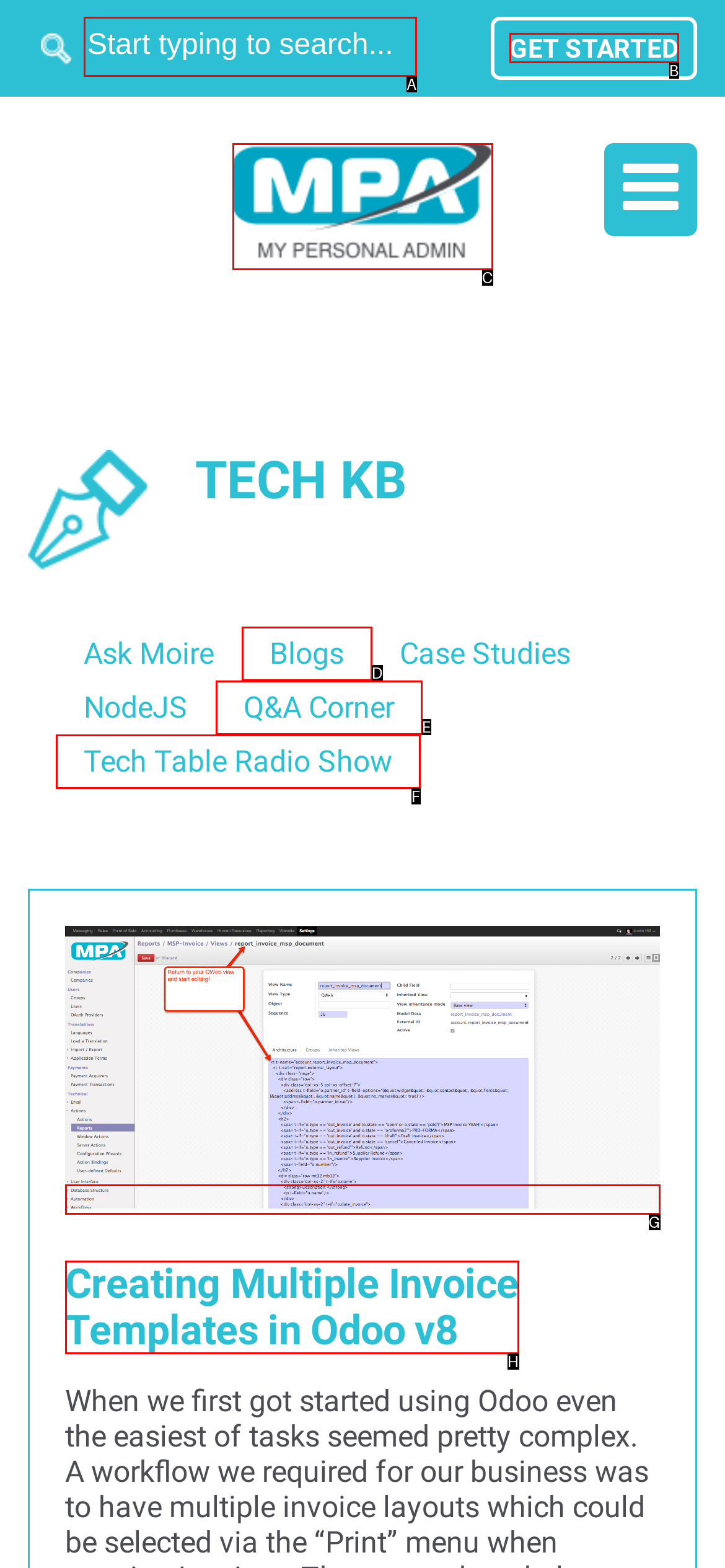Identify which lettered option completes the task: Explore Archives. Provide the letter of the correct choice.

None